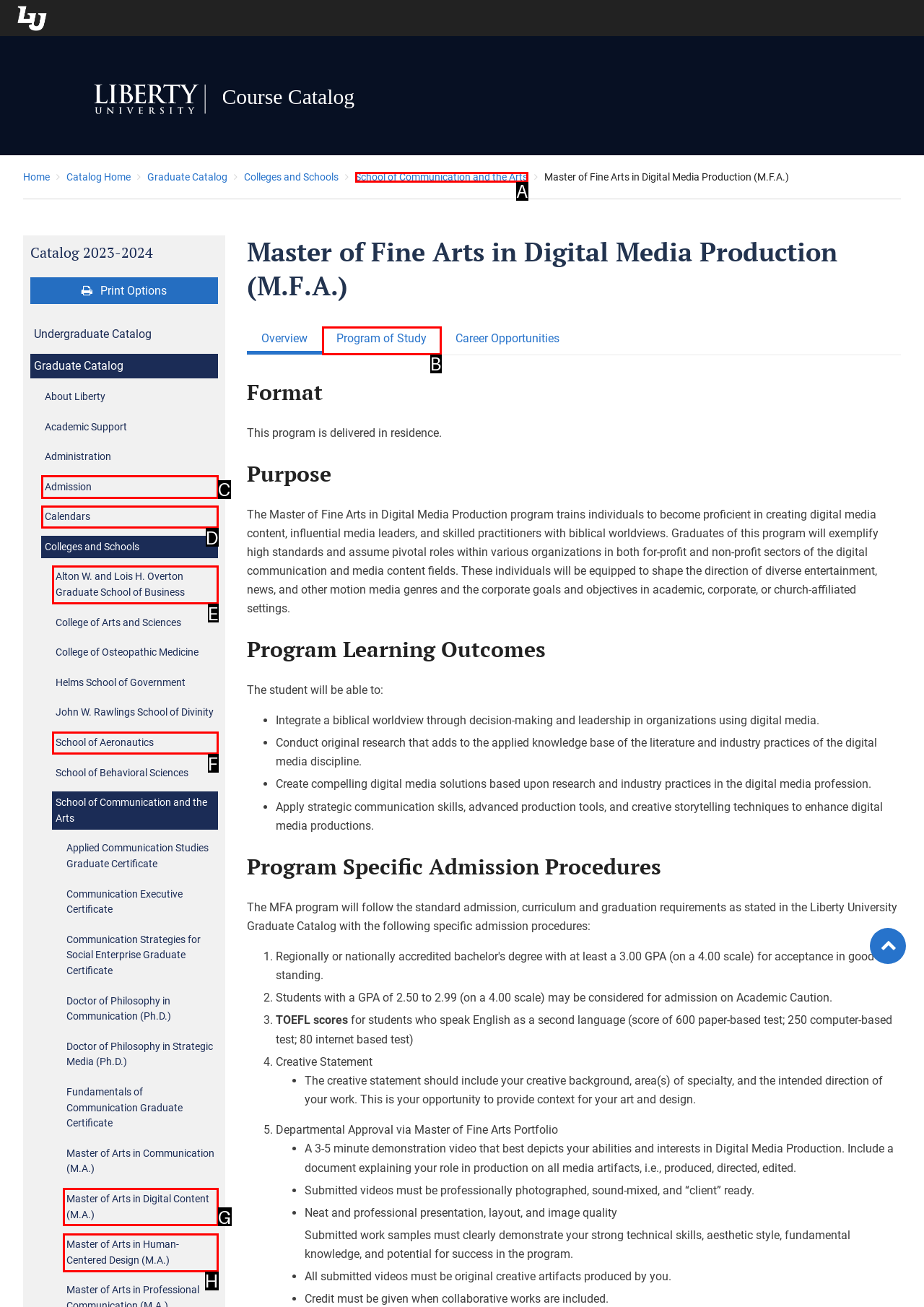Point out the HTML element I should click to achieve the following: Click the 'Master of Arts in Digital Content (M.A.)' link Reply with the letter of the selected element.

G